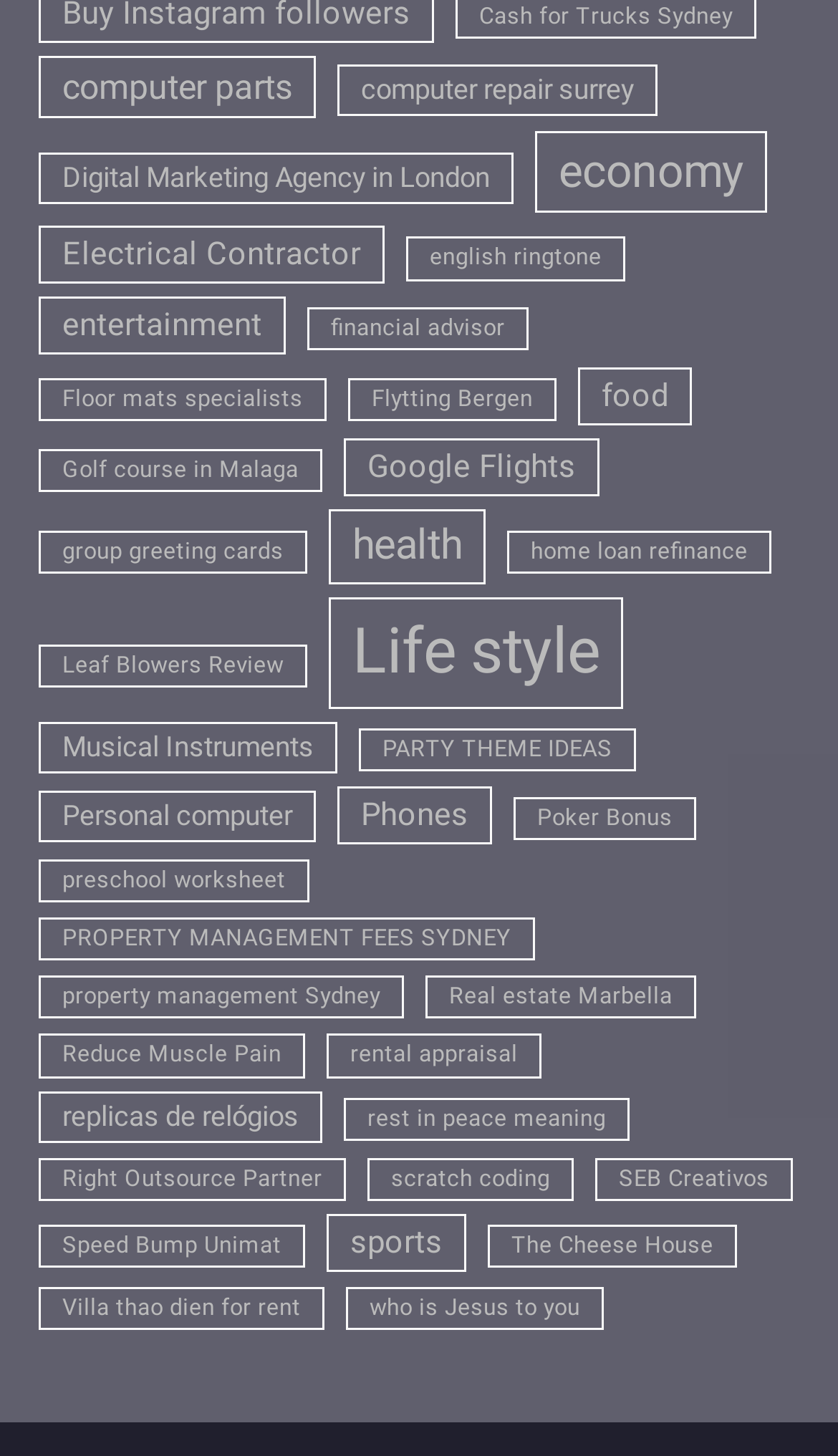Show the bounding box coordinates of the region that should be clicked to follow the instruction: "Click on computer parts."

[0.046, 0.038, 0.377, 0.081]